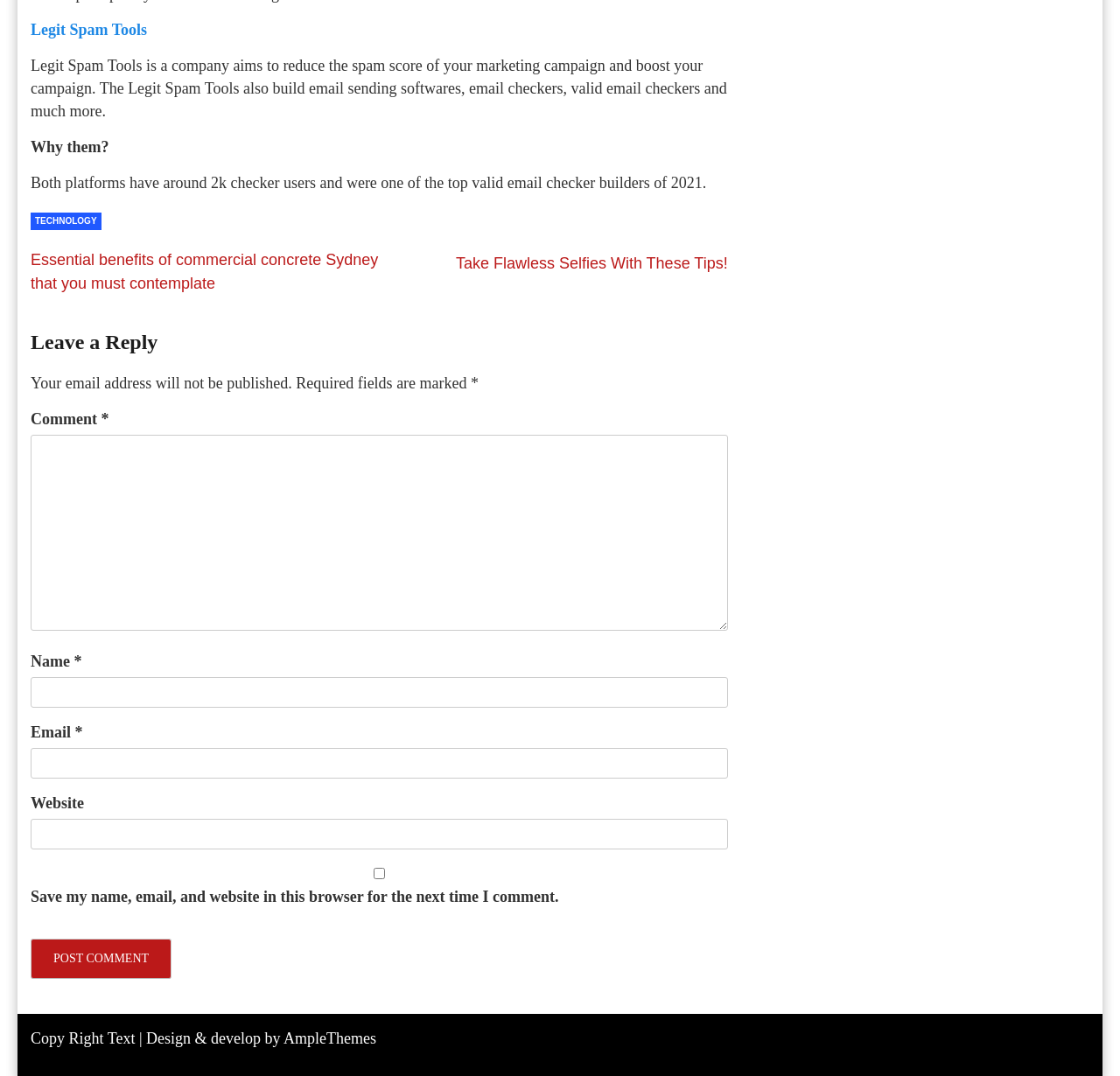Please provide a comprehensive answer to the question below using the information from the image: What is the purpose of the 'Leave a Reply' section?

The 'Leave a Reply' section is where users can enter their comments, name, email, and website, and then post their comment using the 'Post Comment' button.